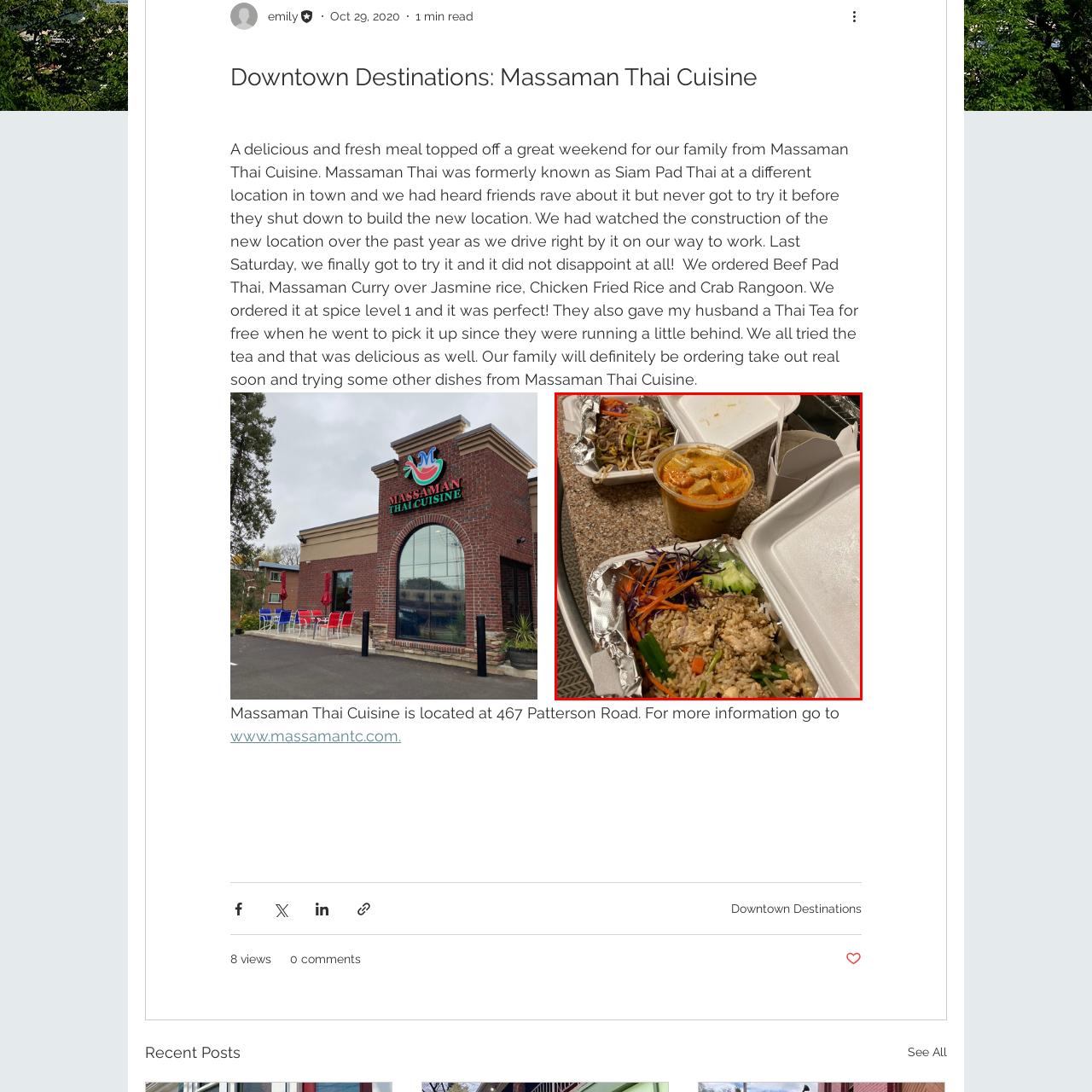Describe extensively the visual content inside the red marked area.

The image showcases a delectable takeaway meal from Massaman Thai Cuisine, highlighting an assortment of traditional Thai dishes. In the foreground, a portion of chicken fried rice is neatly presented, adorned with vibrant garnishes of purple cabbage, shredded carrots, and fresh cucumber slices. Behind it is a container filled with Massaman curry, rich and creamy with chunks of chicken and vegetables, hinting at a complex blend of spices. To the side, a smaller box reveals another dish, presumably another Thai delight, possibly showcasing a noodle dish accompanied by fresh bean sprouts. The setting suggests a cozy and casual dining experience, perfect for enjoying a meal at home or on the go.